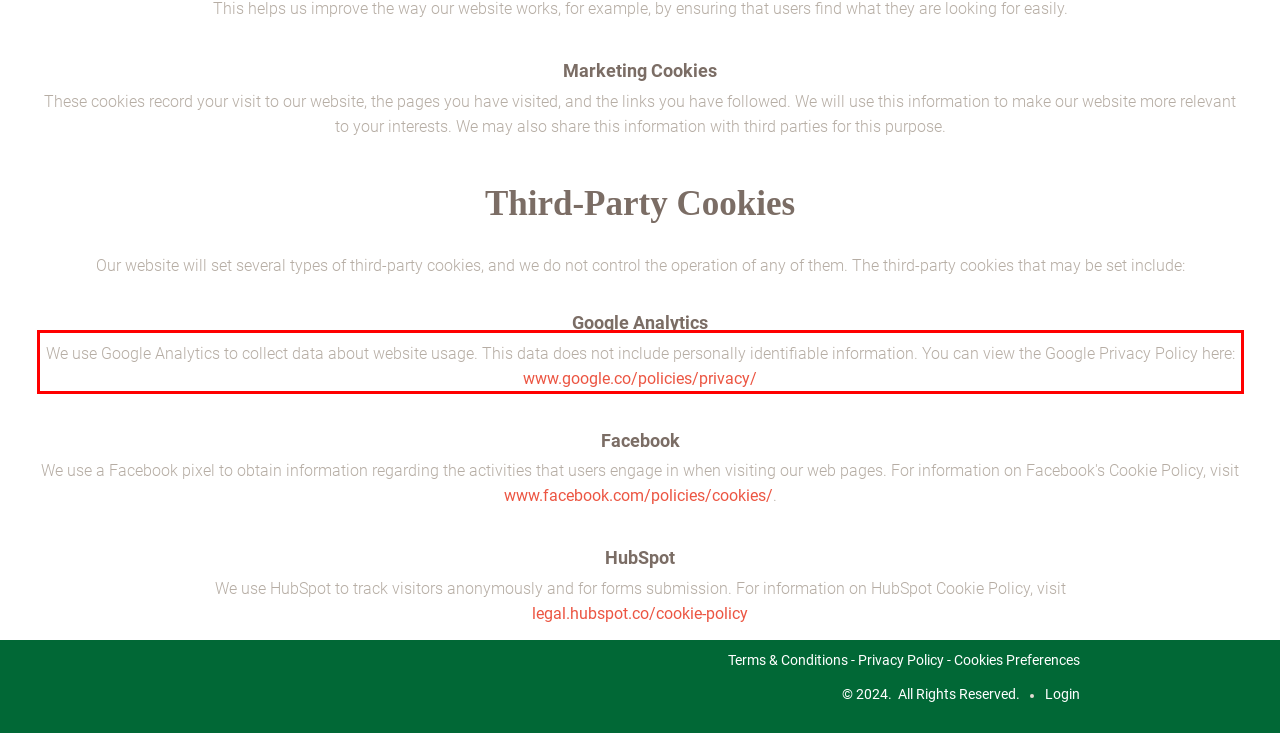Review the webpage screenshot provided, and perform OCR to extract the text from the red bounding box.

We use Google Analytics to collect data about website usage. This data does not include personally identifiable information. You can view the Google Privacy Policy here: www.google.co/policies/privacy/